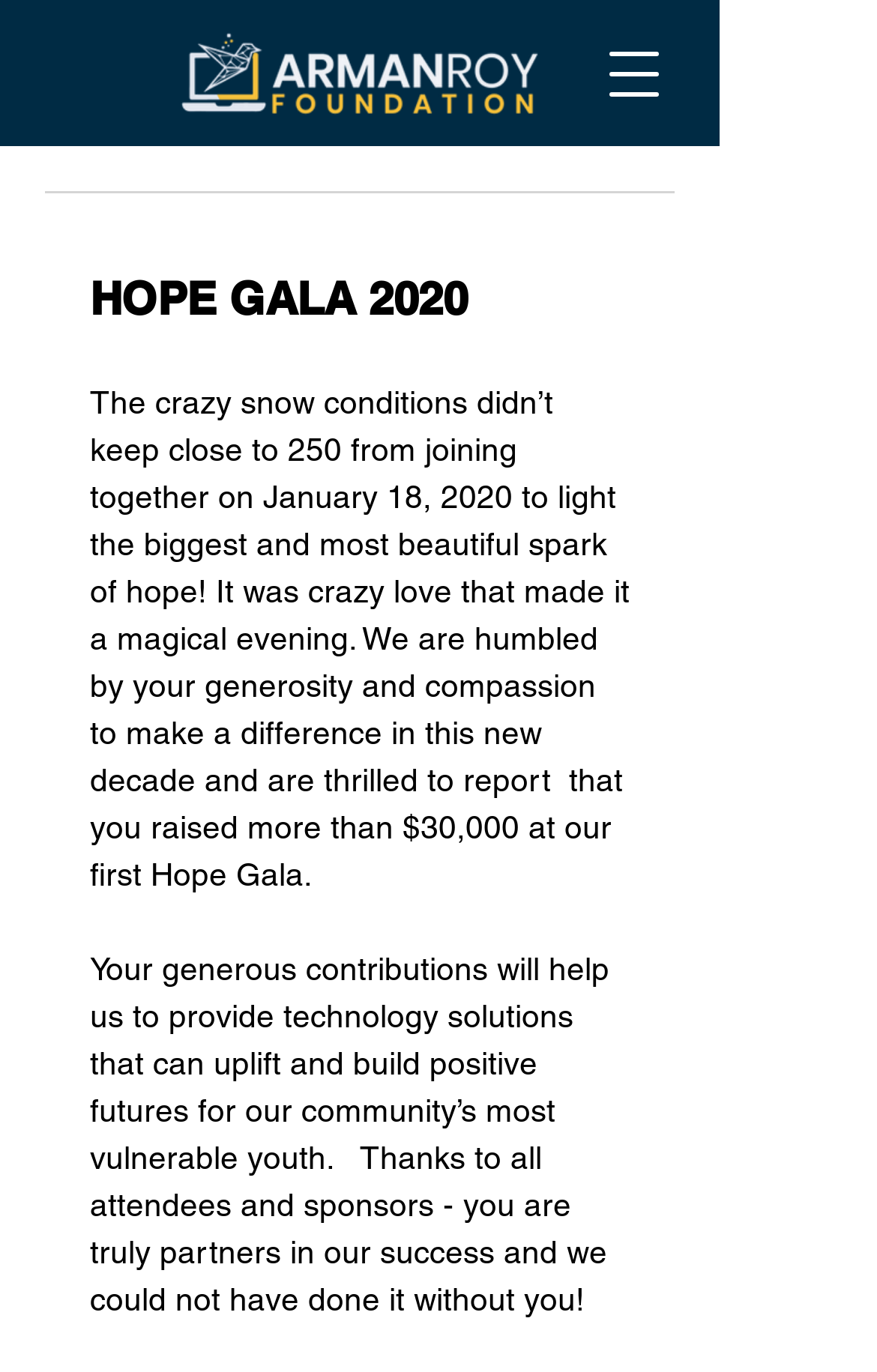What is the event described on this webpage?
Could you please answer the question thoroughly and with as much detail as possible?

Based on the webpage content, it appears that the event being described is the HOPE GALA 2020, which took place on January 18, 2020. The webpage provides details about the event, including the number of attendees and the amount of money raised.